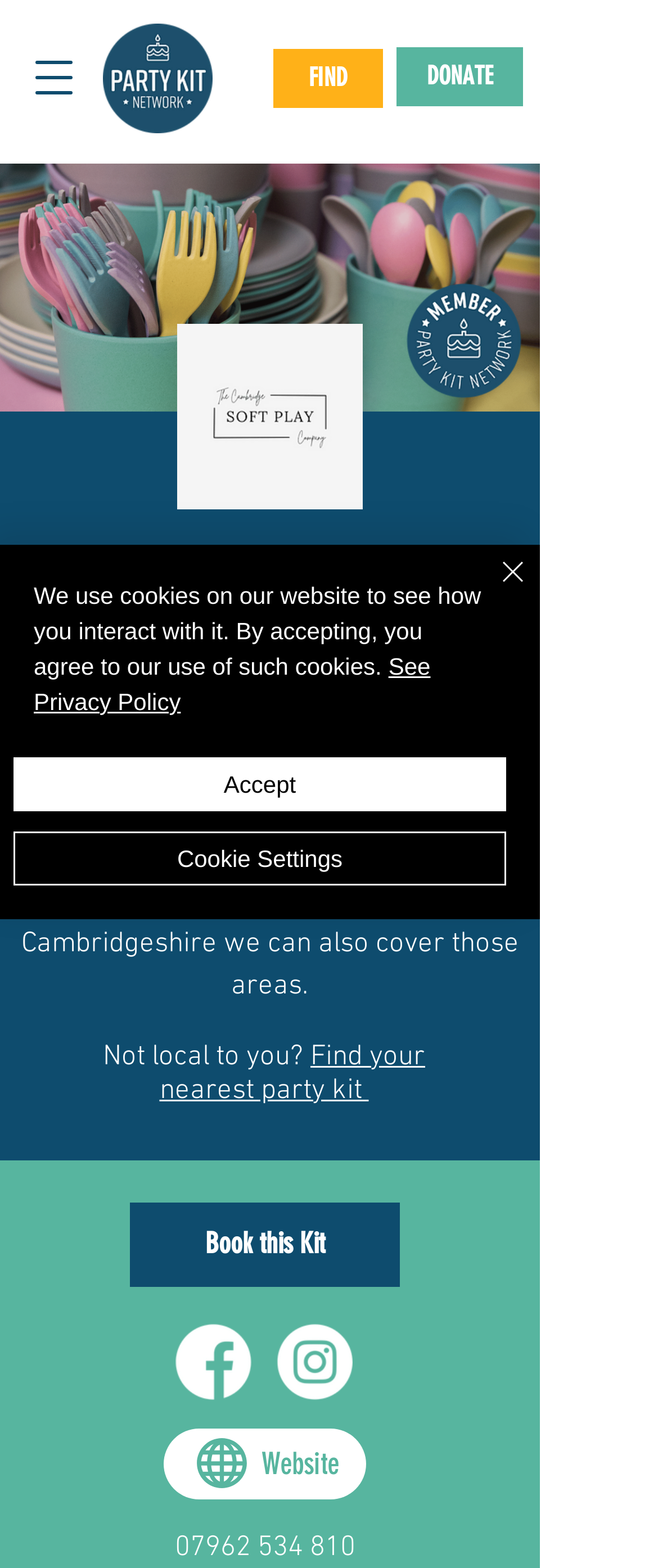How can I contact the owner?
Please provide a single word or phrase in response based on the screenshot.

07962 534 810